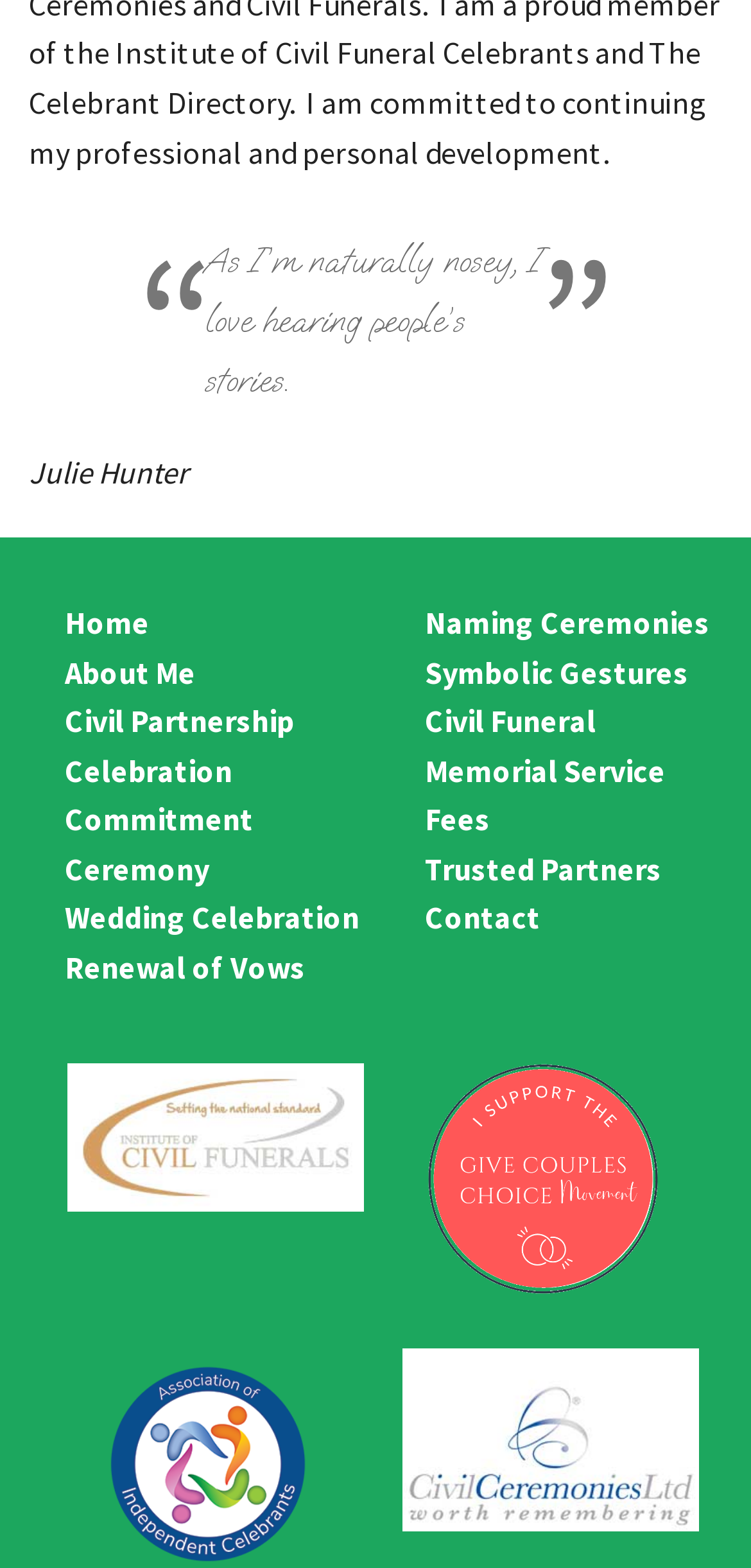Show me the bounding box coordinates of the clickable region to achieve the task as per the instruction: "Click on Home".

[0.086, 0.384, 0.199, 0.409]